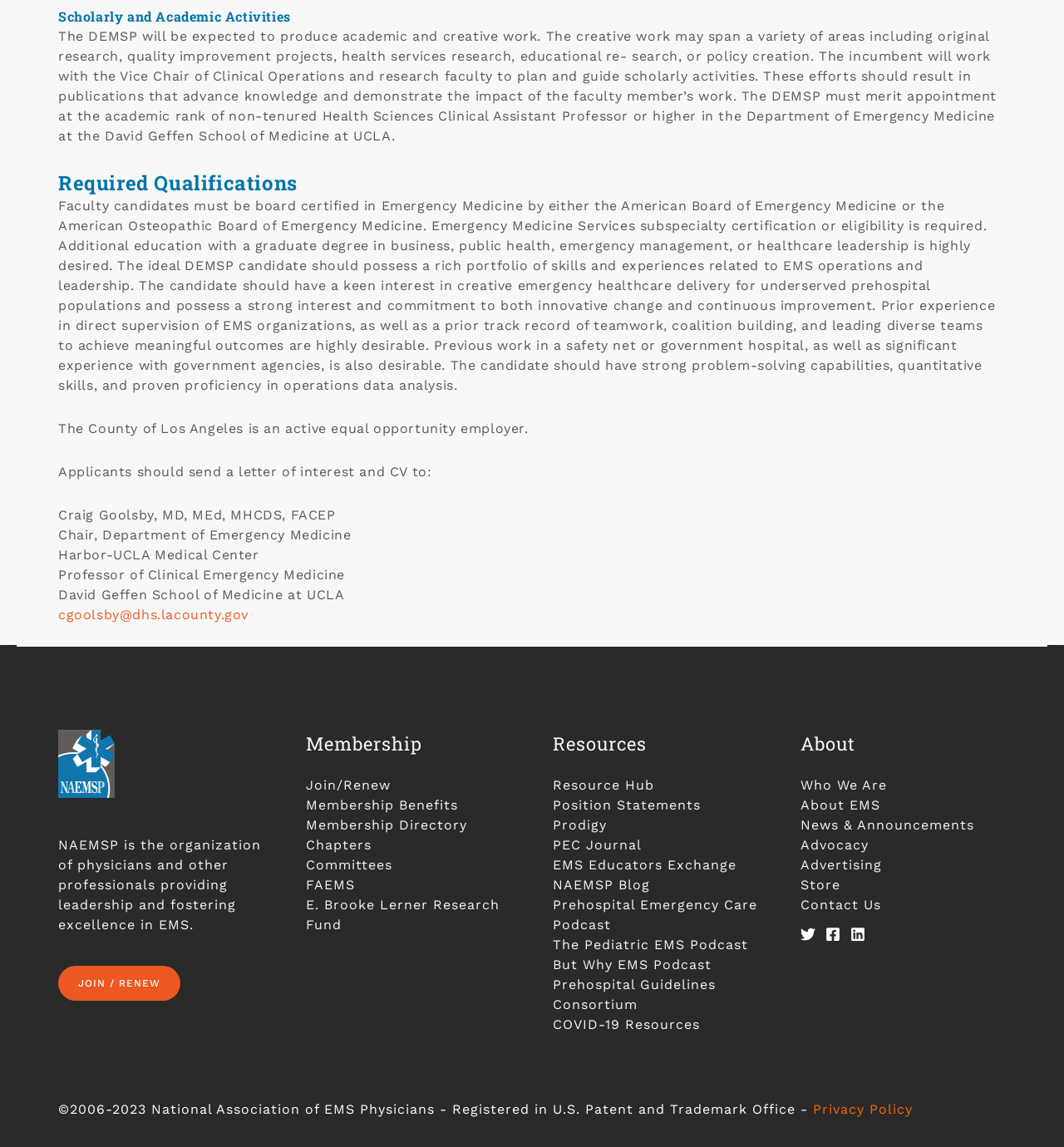Please identify the bounding box coordinates of the area that needs to be clicked to fulfill the following instruction: "Send an email to cgoolsby@dhs.lacounty.gov."

[0.055, 0.529, 0.234, 0.543]